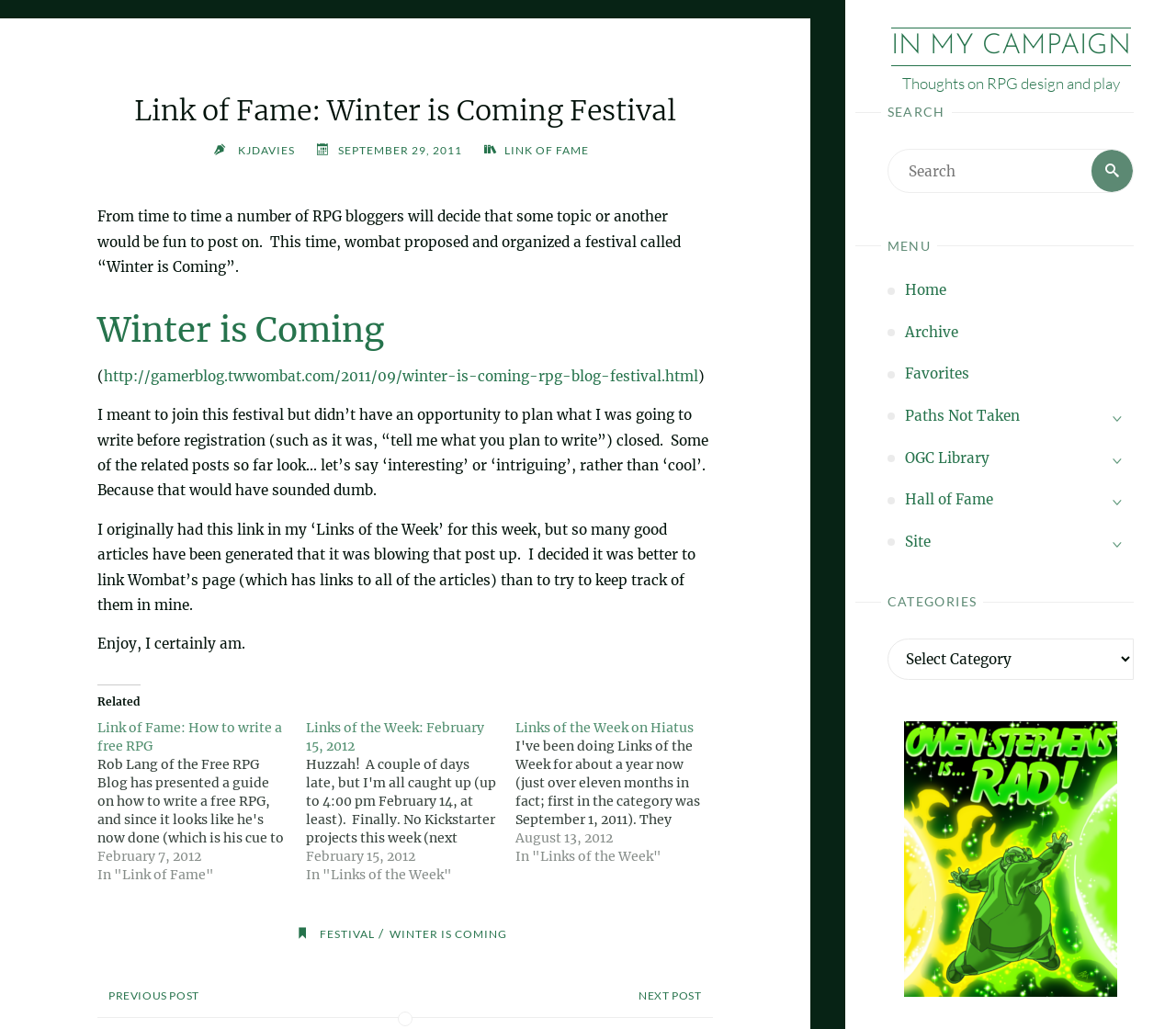Please determine the main heading text of this webpage.

Link of Fame: Winter is Coming Festival